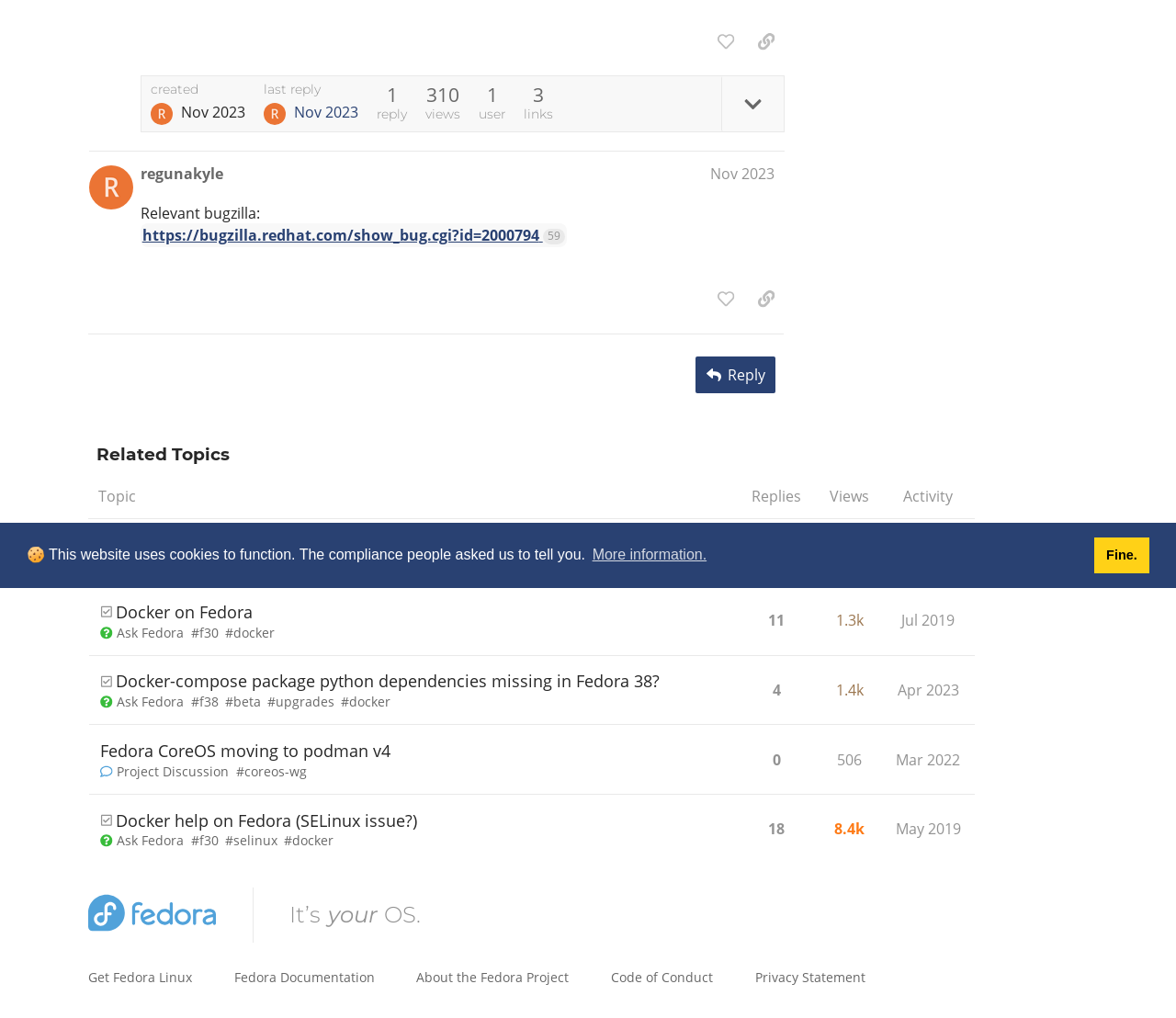Given the element description Ask Fedora, predict the bounding box coordinates for the UI element in the webpage screenshot. The format should be (top-left x, top-left y, bottom-right x, bottom-right y), and the values should be between 0 and 1.

[0.085, 0.612, 0.156, 0.63]